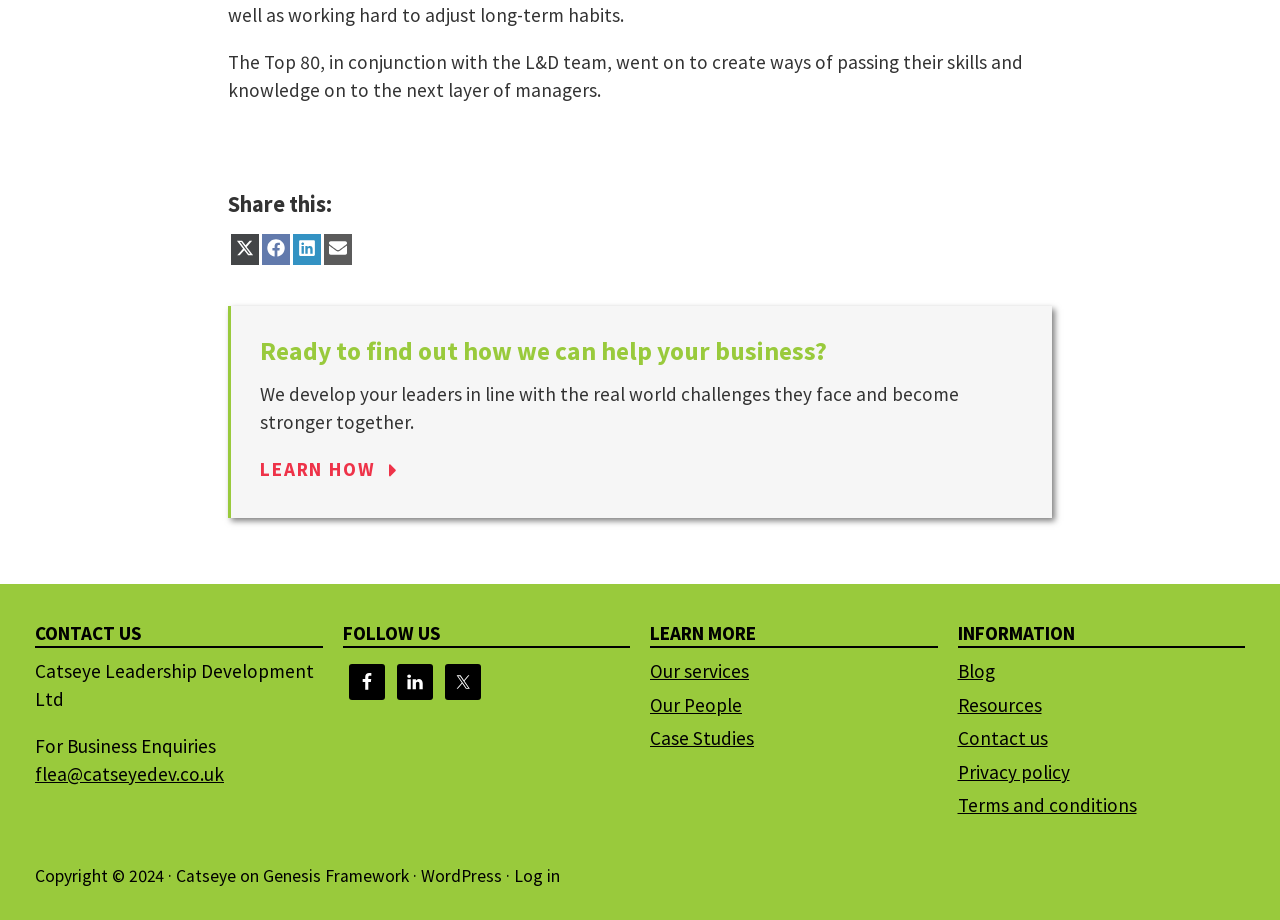Determine the bounding box coordinates of the target area to click to execute the following instruction: "Contact us via email."

[0.253, 0.254, 0.275, 0.288]